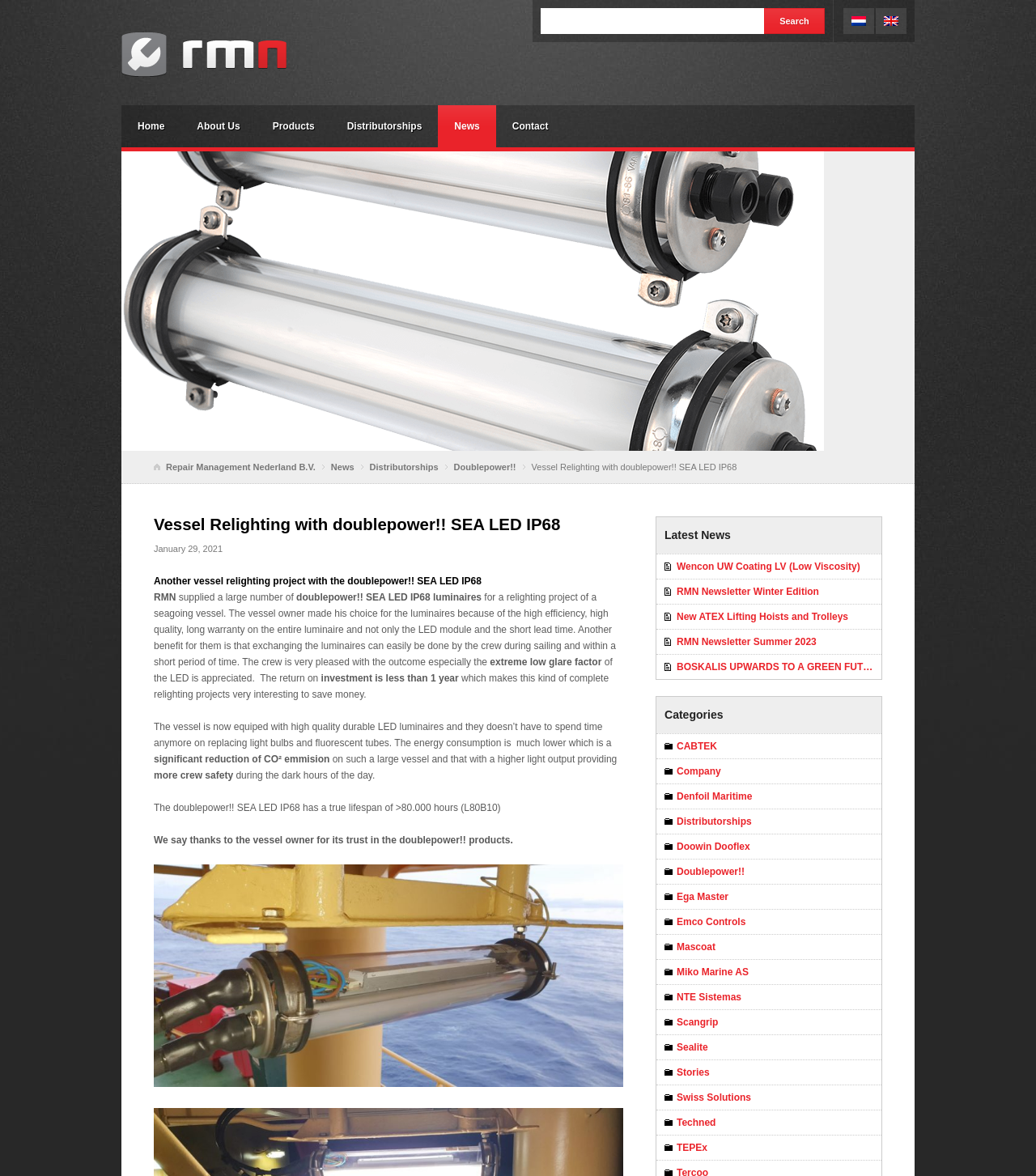Locate the bounding box coordinates of the area to click to fulfill this instruction: "Read the 'The Reasons You Need to Use Online Administration Services to Develop Business' article". The bounding box should be presented as four float numbers between 0 and 1, in the order [left, top, right, bottom].

None